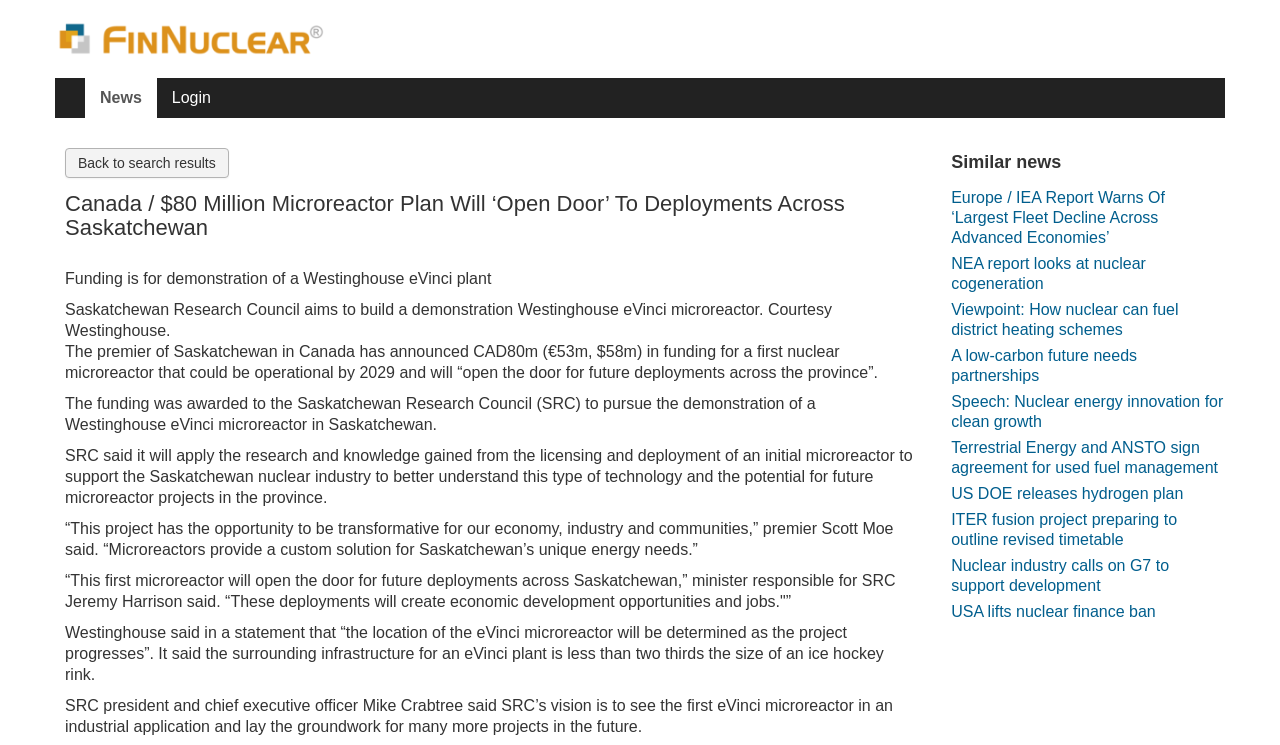Please provide a one-word or short phrase answer to the question:
How many links are there in the 'Similar news' section?

9